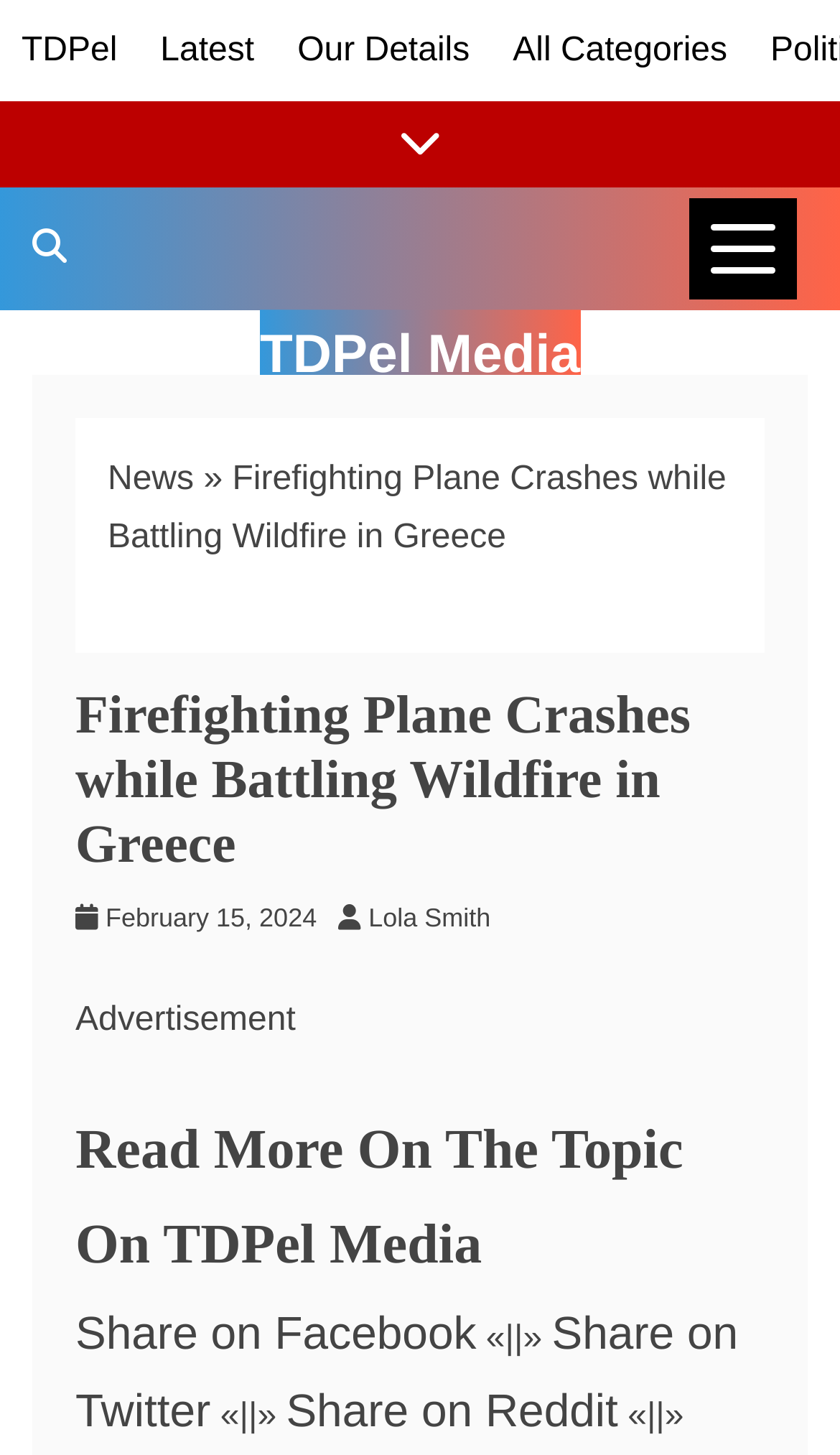Determine the bounding box coordinates of the region I should click to achieve the following instruction: "View news categories". Ensure the bounding box coordinates are four float numbers between 0 and 1, i.e., [left, top, right, bottom].

[0.821, 0.137, 0.949, 0.206]